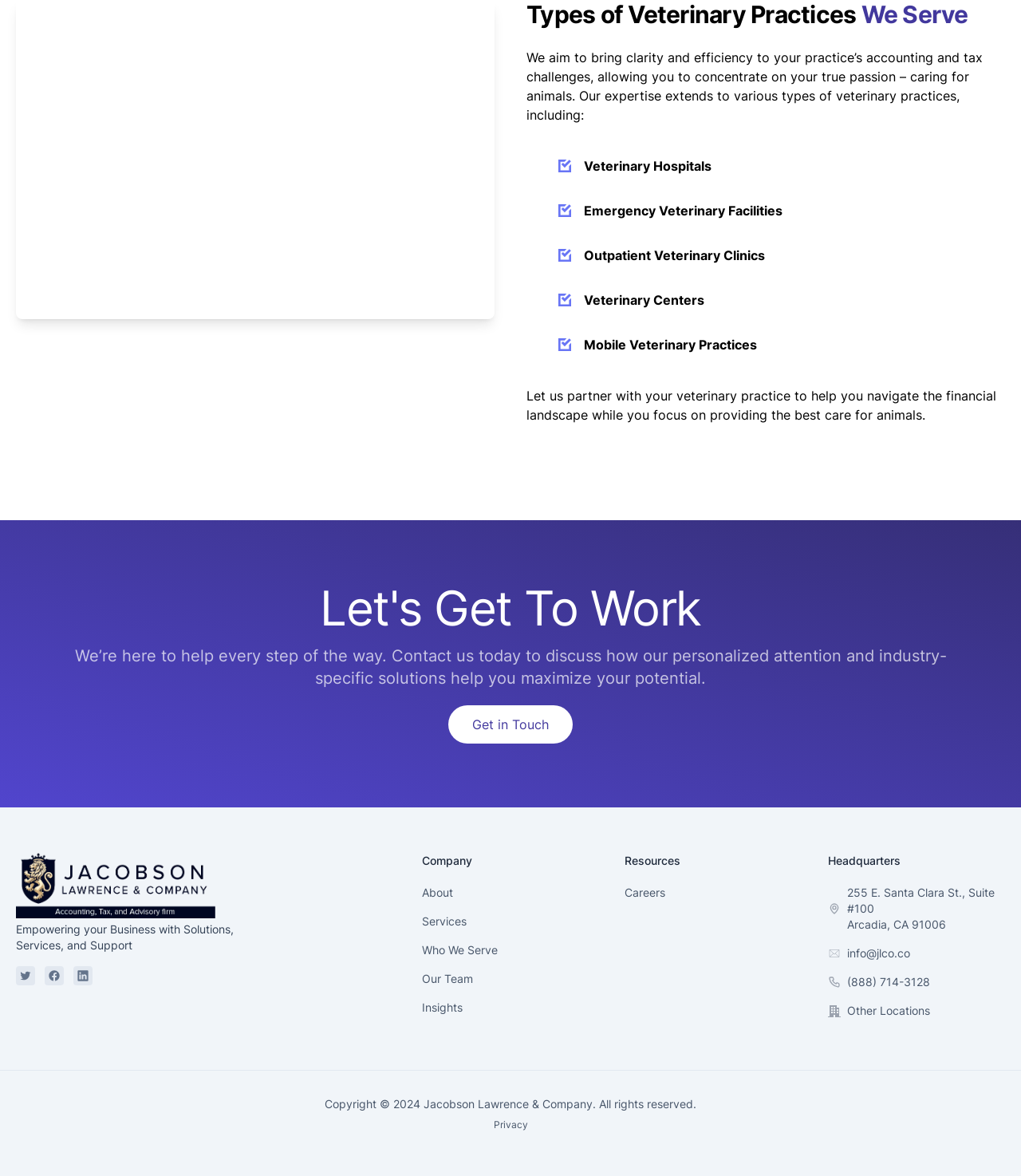What is the main focus of the veterinary practices served?
Please give a detailed answer to the question using the information shown in the image.

The webpage mentions 'caring for animals' as the true passion of veterinary practices, and lists various types of veterinary practices, including hospitals, emergency facilities, clinics, and centers, indicating that the main focus is on animal care.